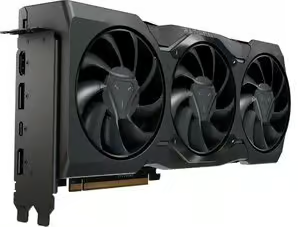How many cooling fans does the graphics card have?
Answer the question using a single word or phrase, according to the image.

Three